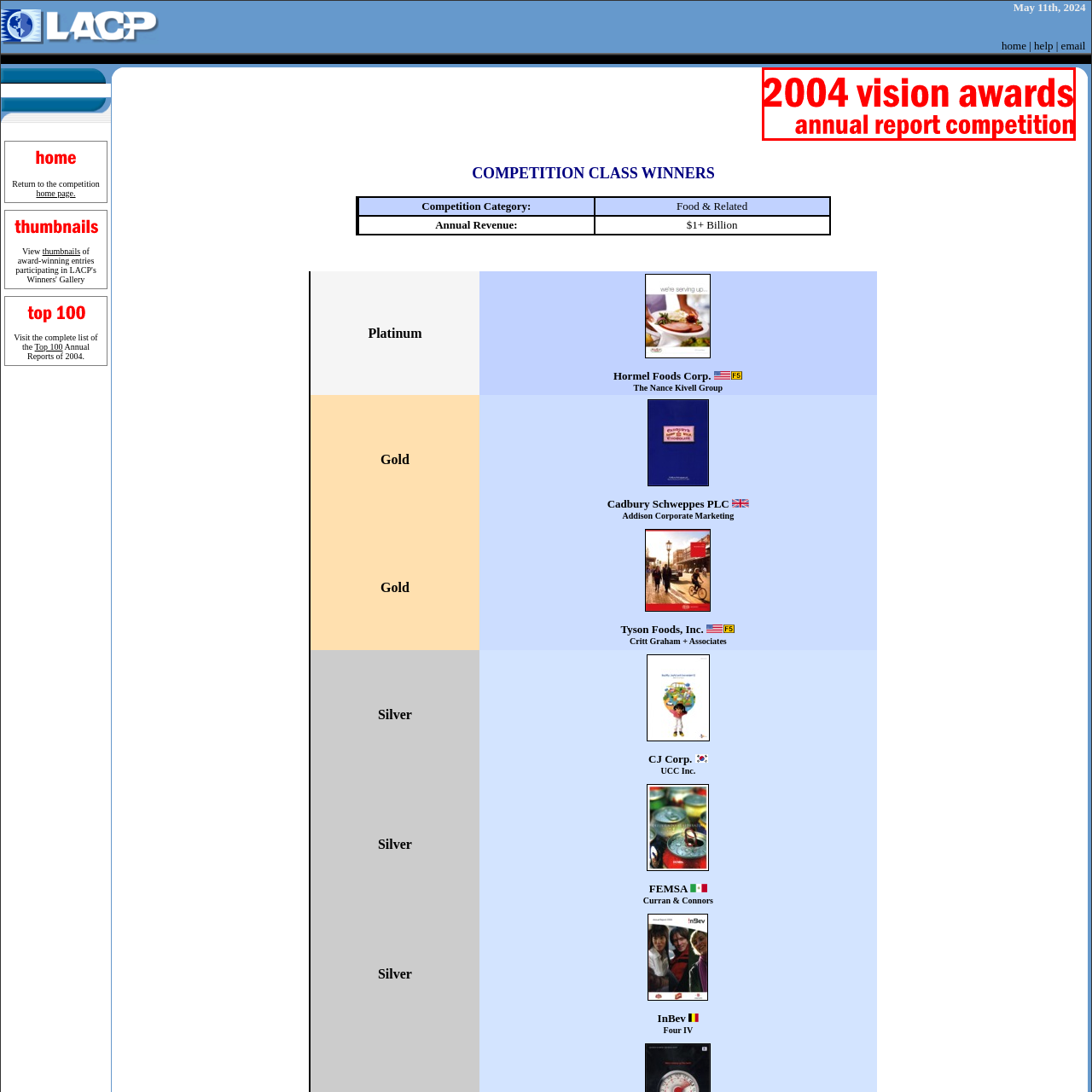Observe the image within the red boundary, What is the theme of the event? Respond with a one-word or short phrase answer.

awarding outstanding contributions